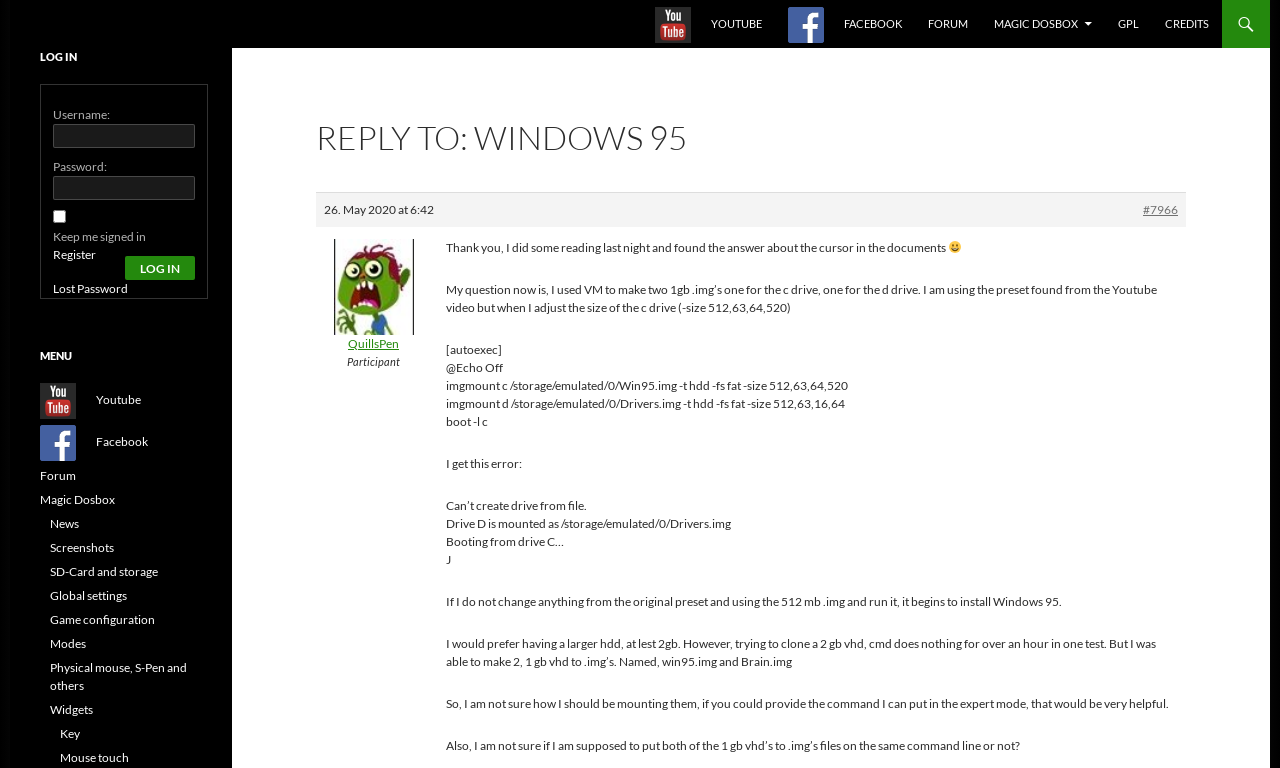Identify the bounding box coordinates for the region of the element that should be clicked to carry out the instruction: "Click the Youtube link". The bounding box coordinates should be four float numbers between 0 and 1, i.e., [left, top, right, bottom].

[0.502, 0.0, 0.605, 0.062]